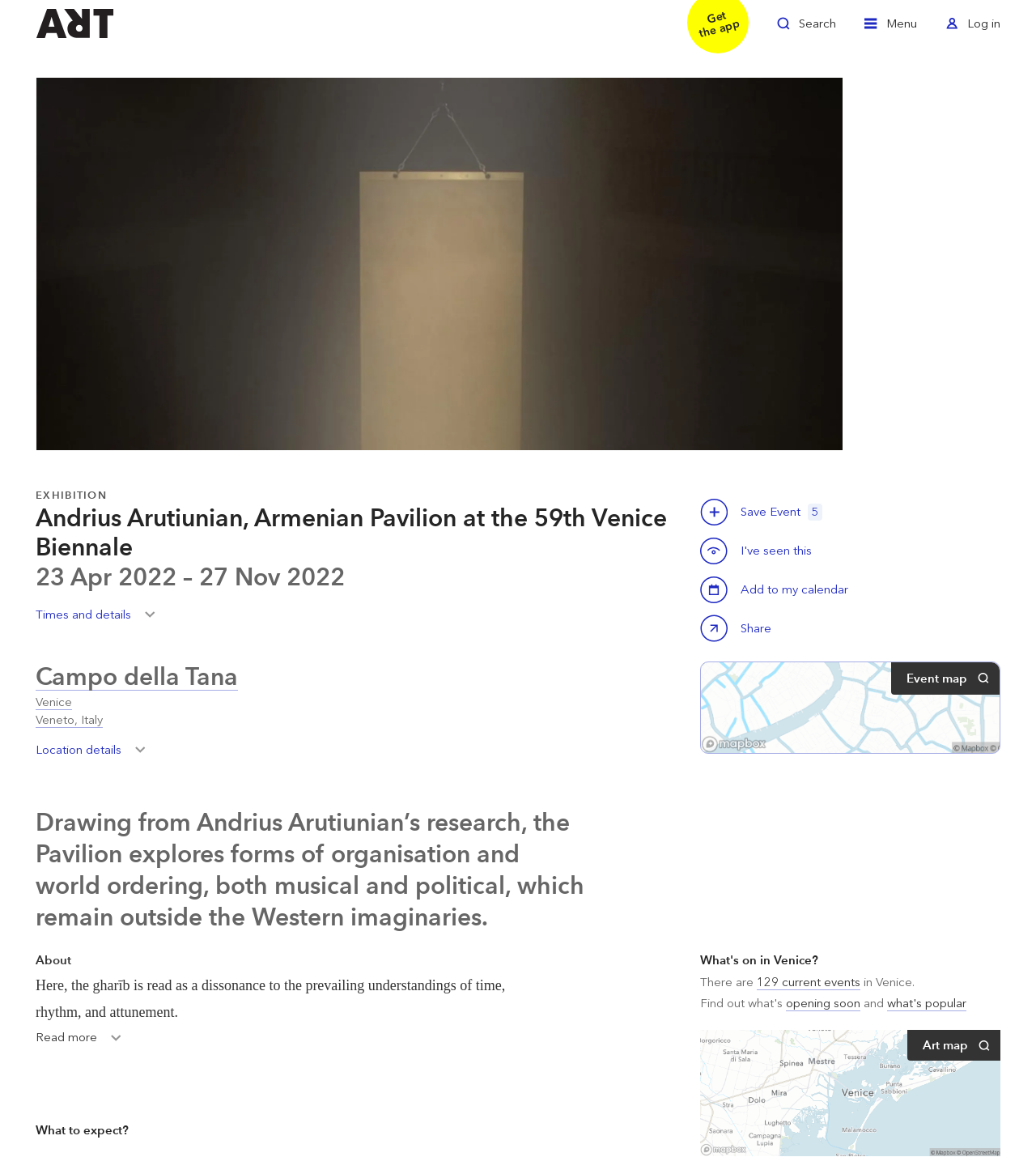What is the duration of the exhibition? Please answer the question using a single word or phrase based on the image.

23 Apr 2022 – 27 Nov 2022